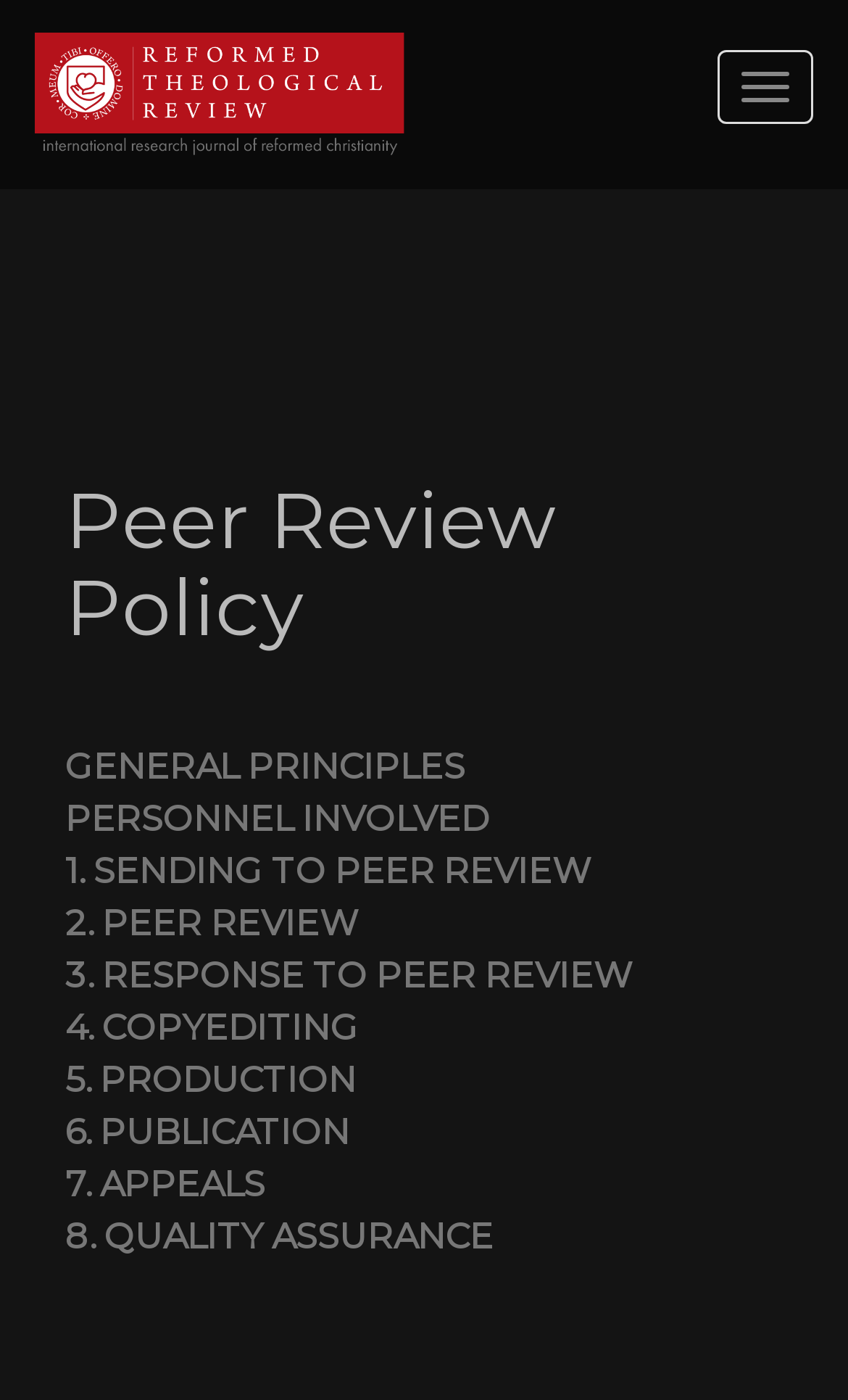Bounding box coordinates should be in the format (top-left x, top-left y, bottom-right x, bottom-right y) and all values should be floating point numbers between 0 and 1. Determine the bounding box coordinate for the UI element described as: 1. SENDING TO PEER REVIEW

[0.077, 0.608, 0.697, 0.637]